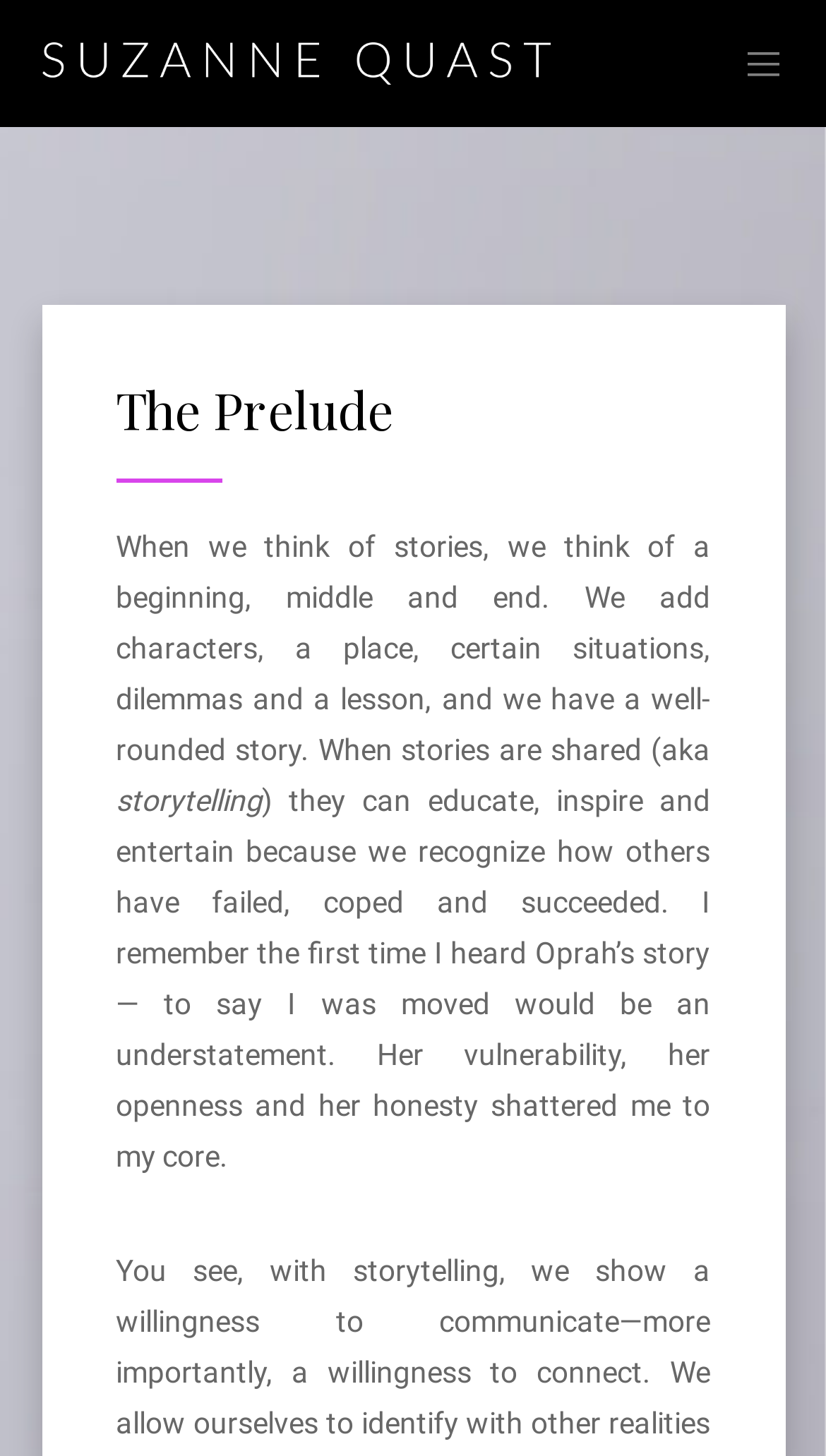Please give a succinct answer using a single word or phrase:
What is the purpose of sharing stories?

educate, inspire and entertain